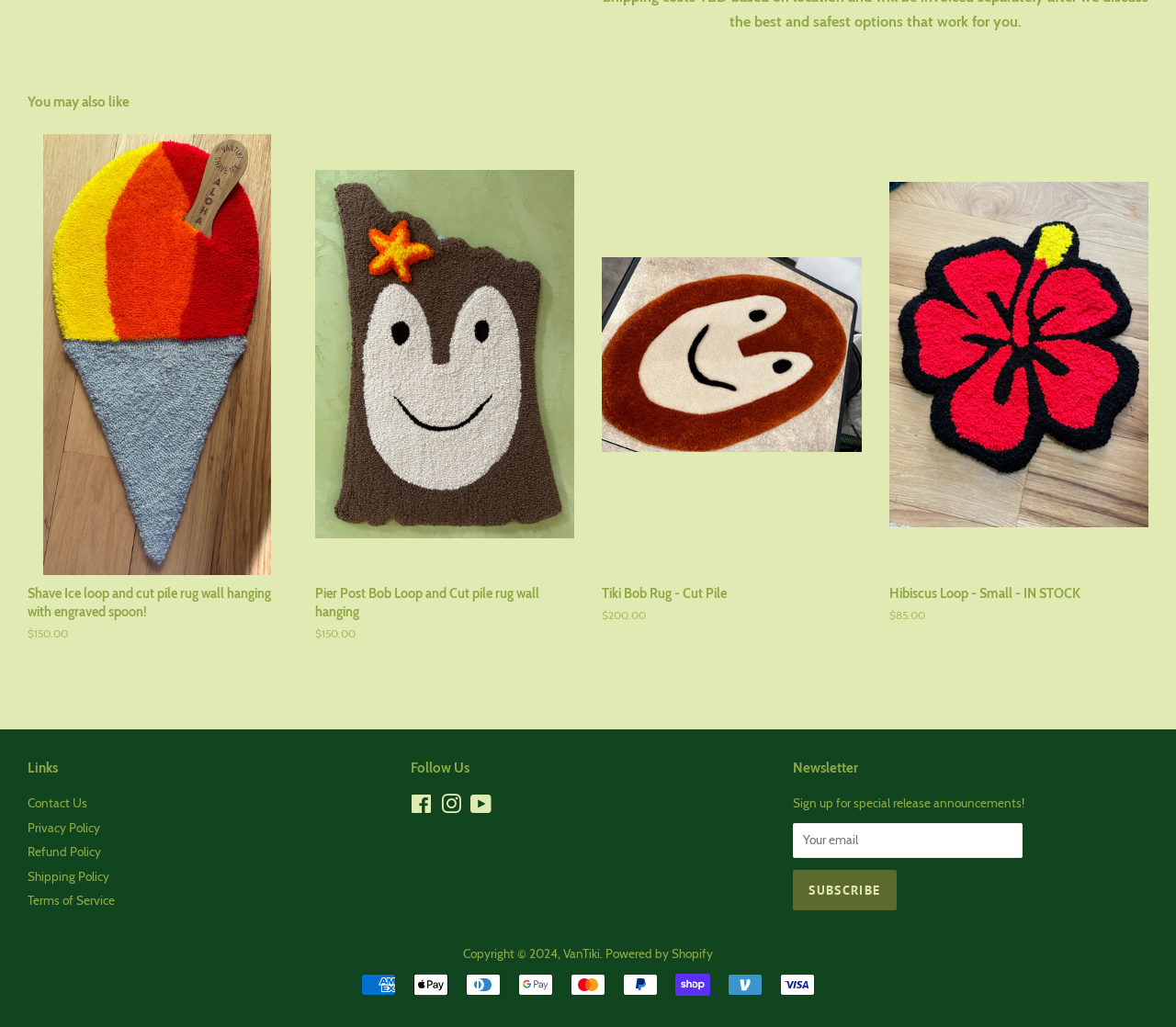Identify the bounding box coordinates of the area you need to click to perform the following instruction: "View Tiki Bob Rug - Cut Pile".

[0.512, 0.131, 0.732, 0.639]